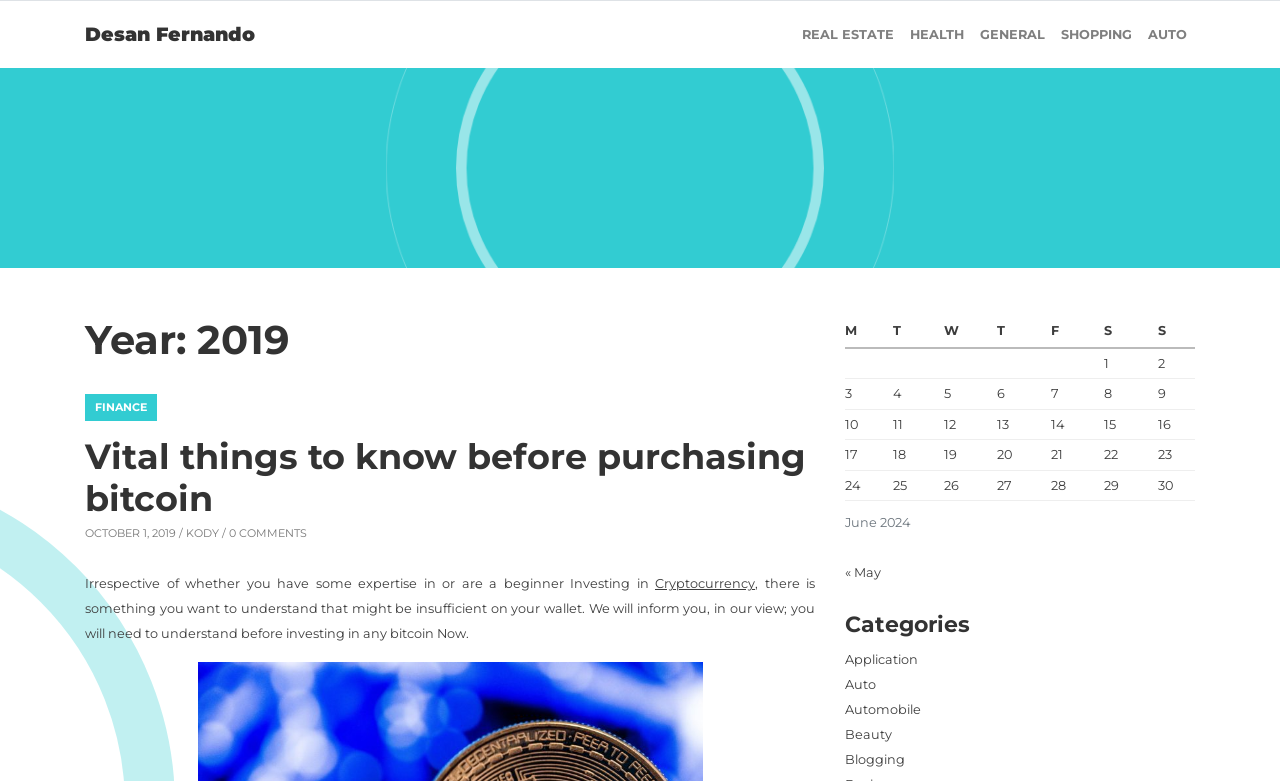Using the given element description, provide the bounding box coordinates (top-left x, top-left y, bottom-right x, bottom-right y) for the corresponding UI element in the screenshot: Desan Fernando

[0.066, 0.023, 0.199, 0.065]